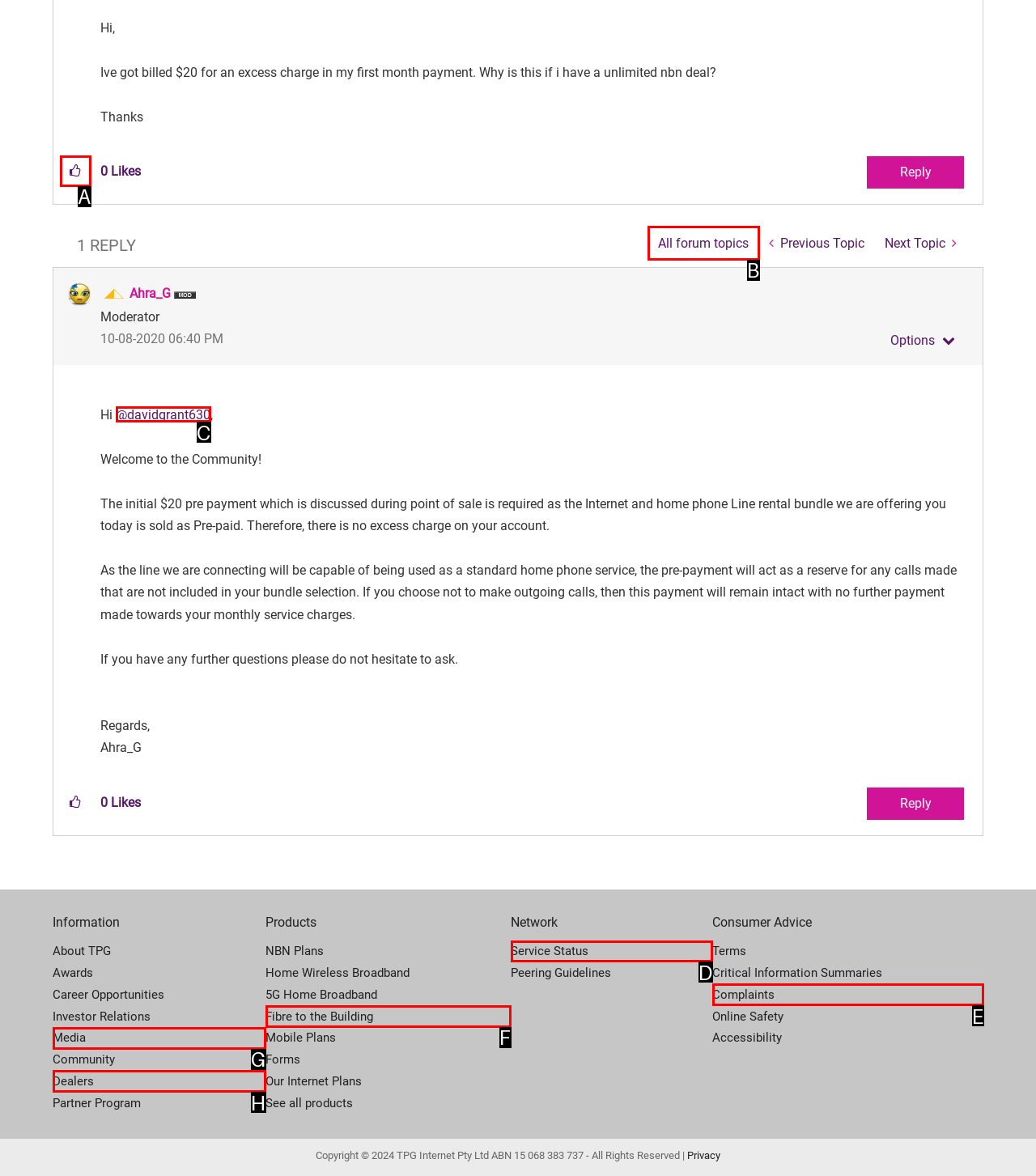Given the description: All forum topics, select the HTML element that matches it best. Reply with the letter of the chosen option directly.

B